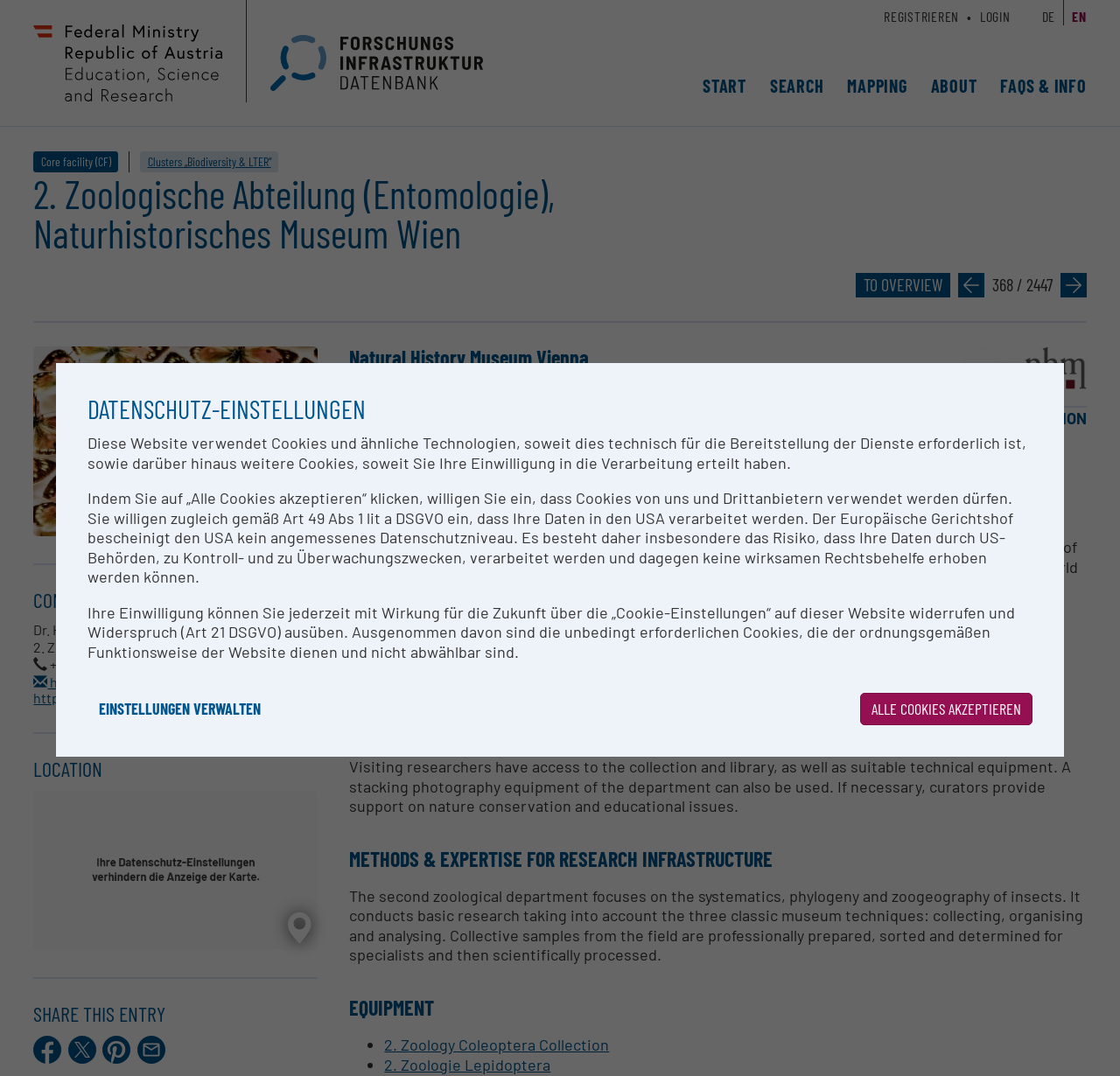Locate the bounding box coordinates of the element that should be clicked to fulfill the instruction: "Visit the 'Natural History Museum Vienna' website".

[0.353, 0.344, 0.422, 0.362]